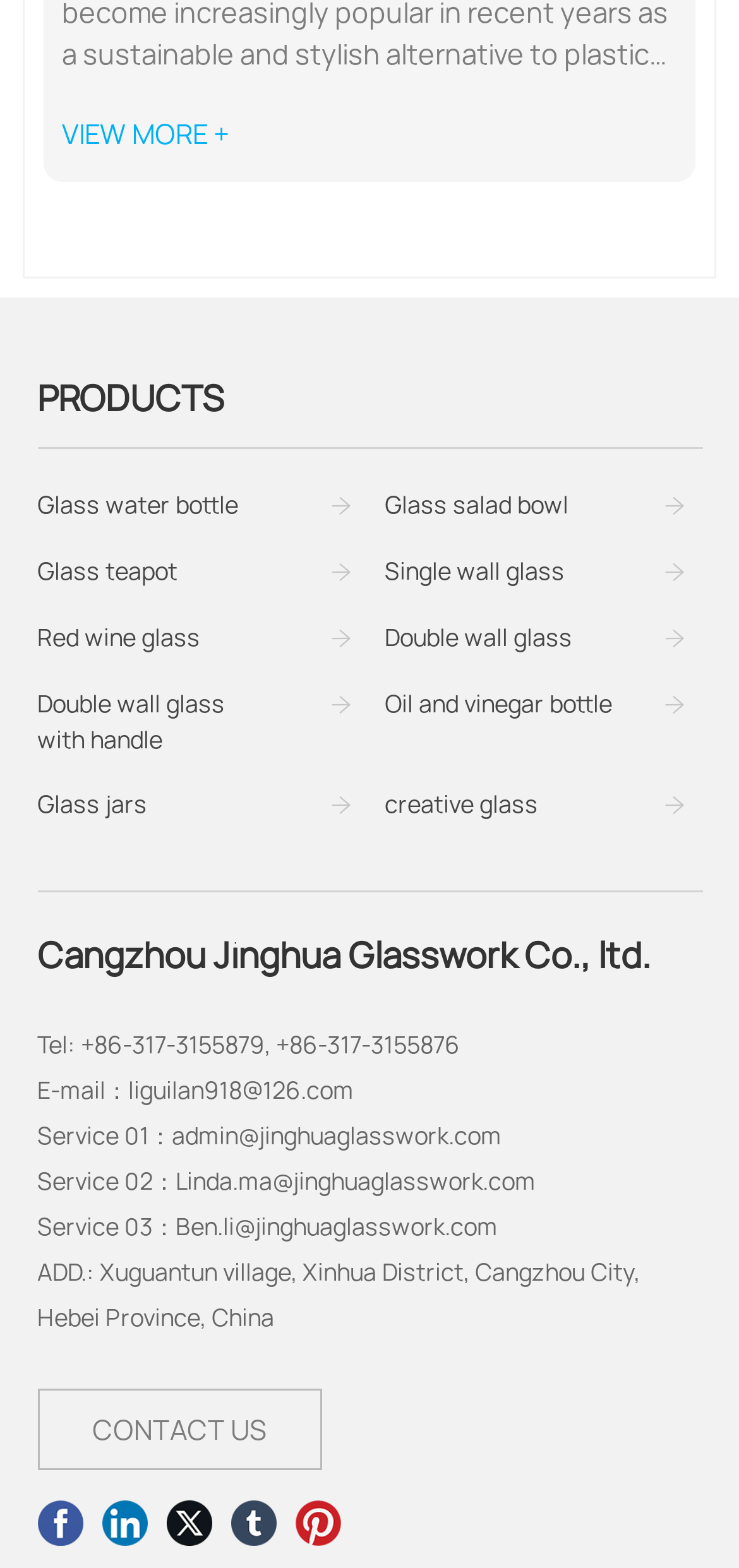Identify the bounding box coordinates for the UI element that matches this description: "Red wine glass".

[0.05, 0.395, 0.271, 0.418]